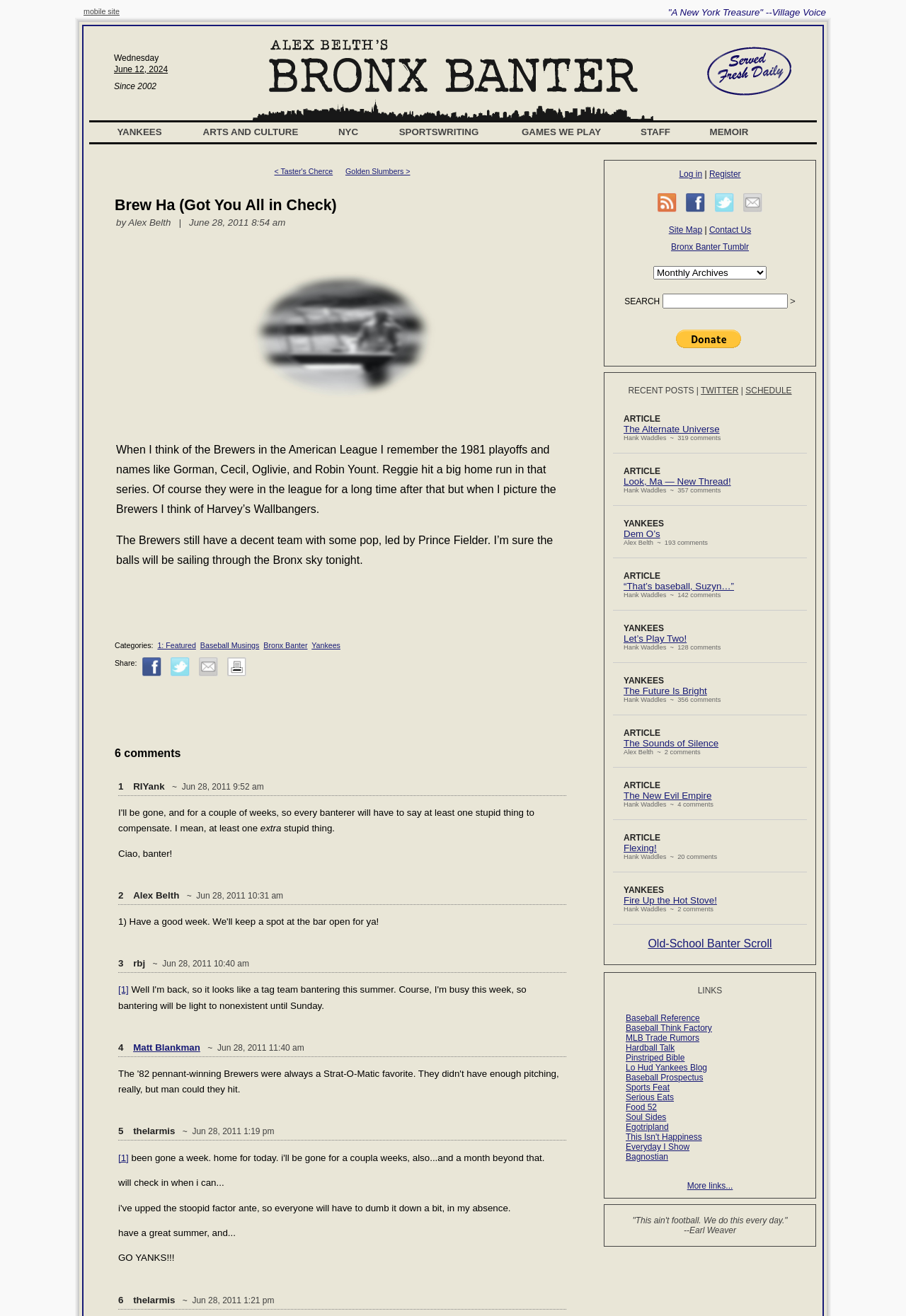What is the date of the article?
Answer the question with a single word or phrase by looking at the picture.

June 28, 2011